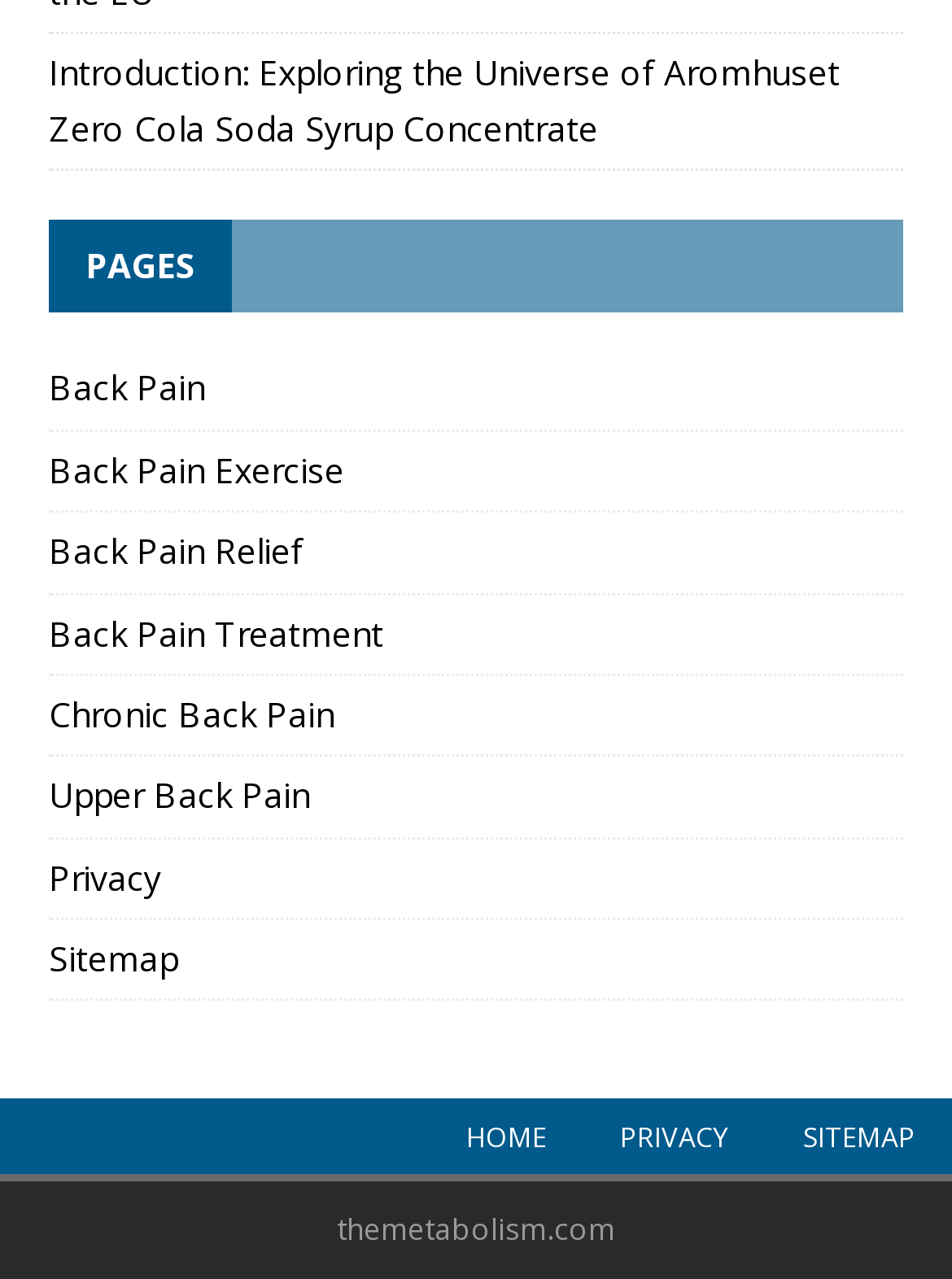Kindly provide the bounding box coordinates of the section you need to click on to fulfill the given instruction: "go to introduction page".

[0.051, 0.039, 0.882, 0.118]